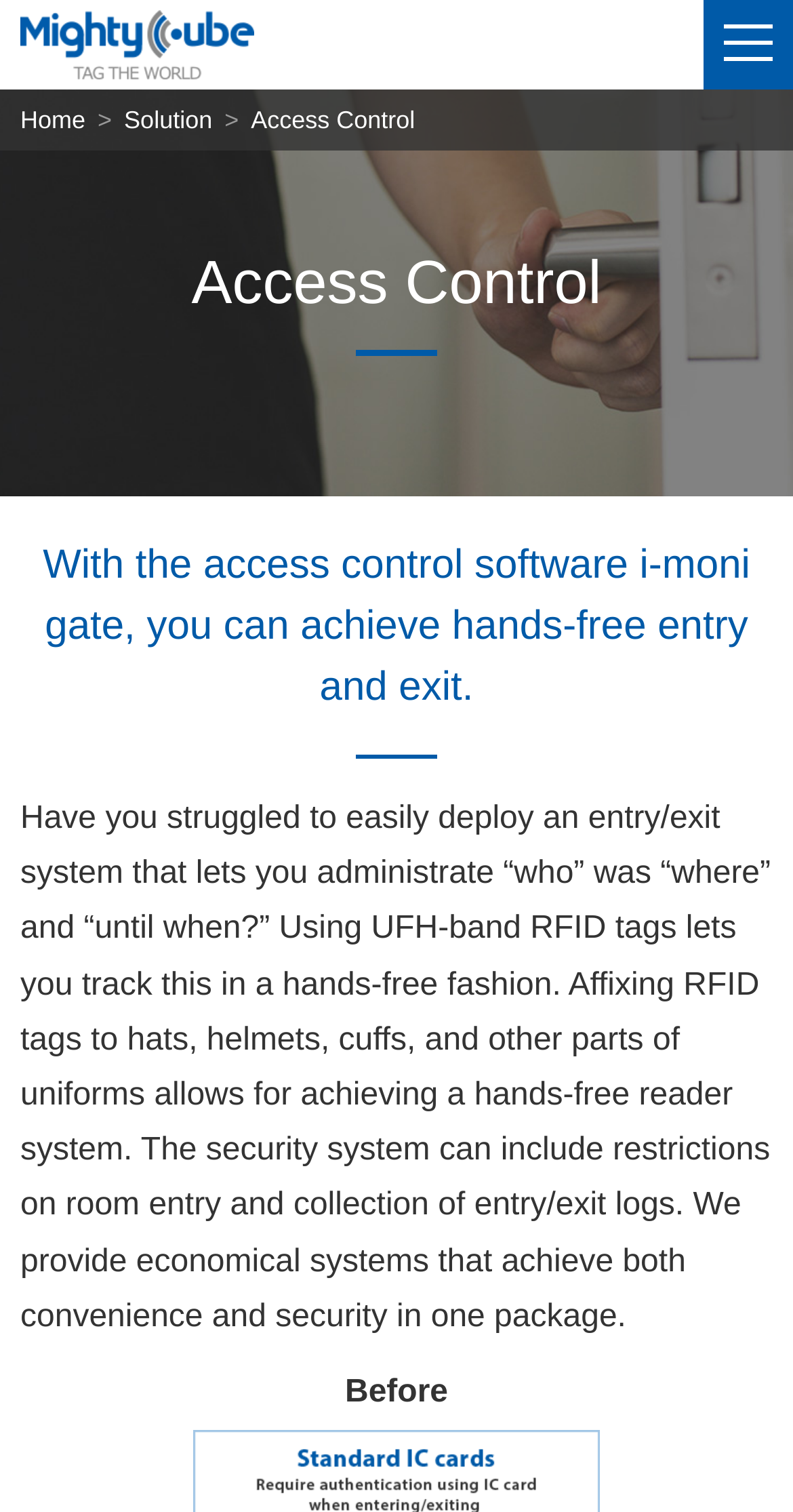Bounding box coordinates are specified in the format (top-left x, top-left y, bottom-right x, bottom-right y). All values are floating point numbers bounded between 0 and 1. Please provide the bounding box coordinate of the region this sentence describes: Home

[0.026, 0.07, 0.108, 0.089]